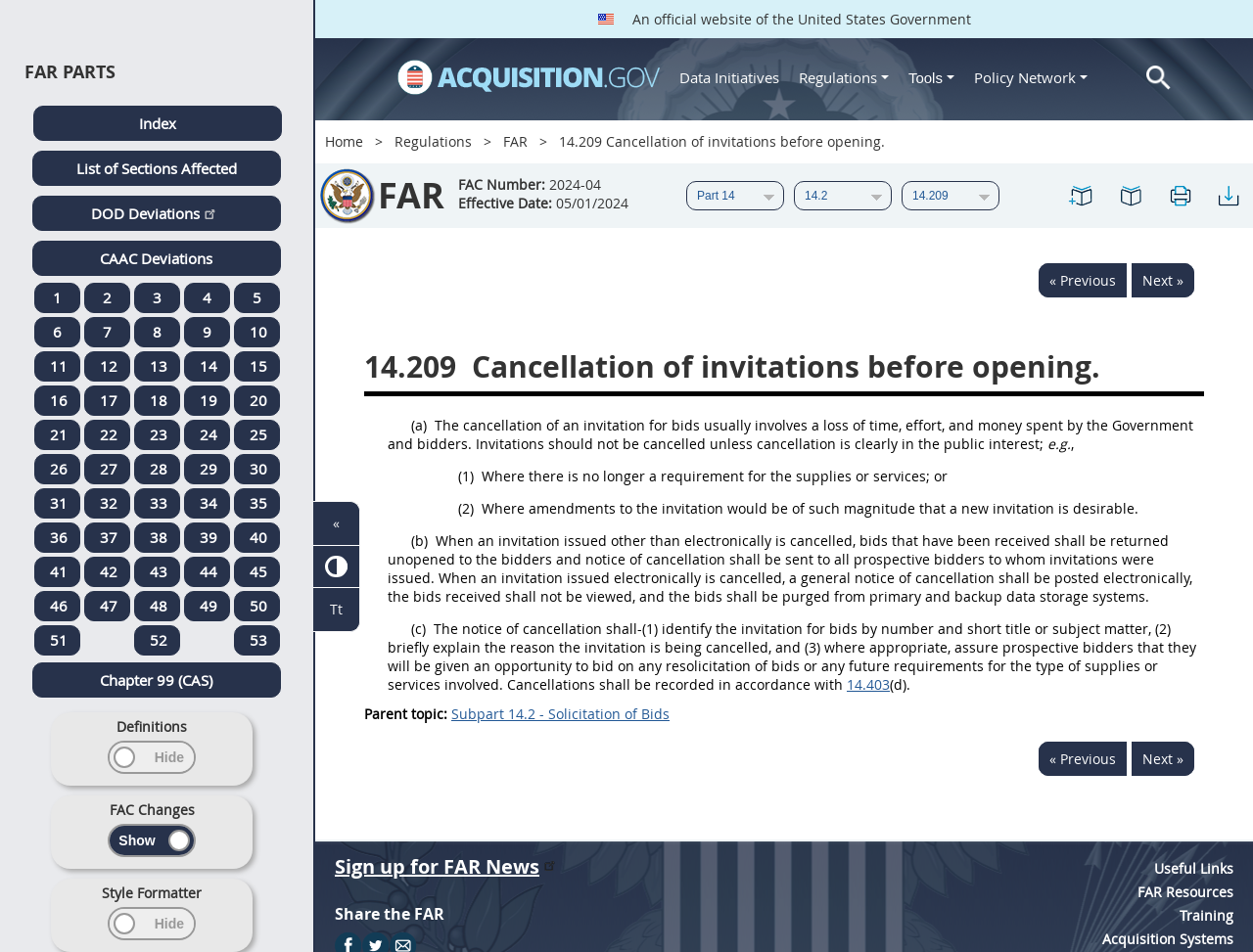Please mark the bounding box coordinates of the area that should be clicked to carry out the instruction: "Click on the 'Home' link".

[0.259, 0.139, 0.29, 0.158]